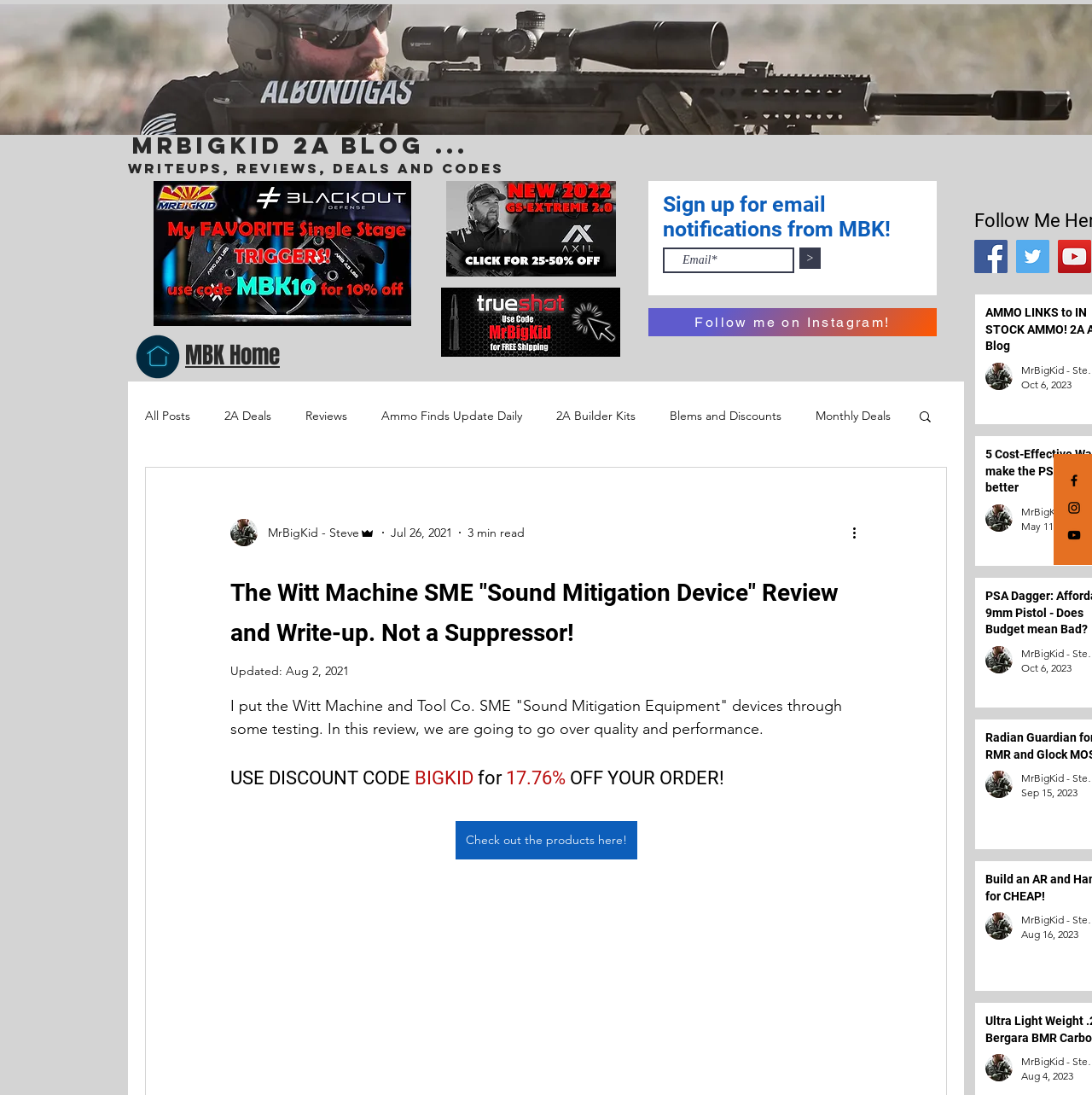Determine the bounding box for the described HTML element: "Check out the products here!". Ensure the coordinates are four float numbers between 0 and 1 in the format [left, top, right, bottom].

[0.417, 0.75, 0.583, 0.785]